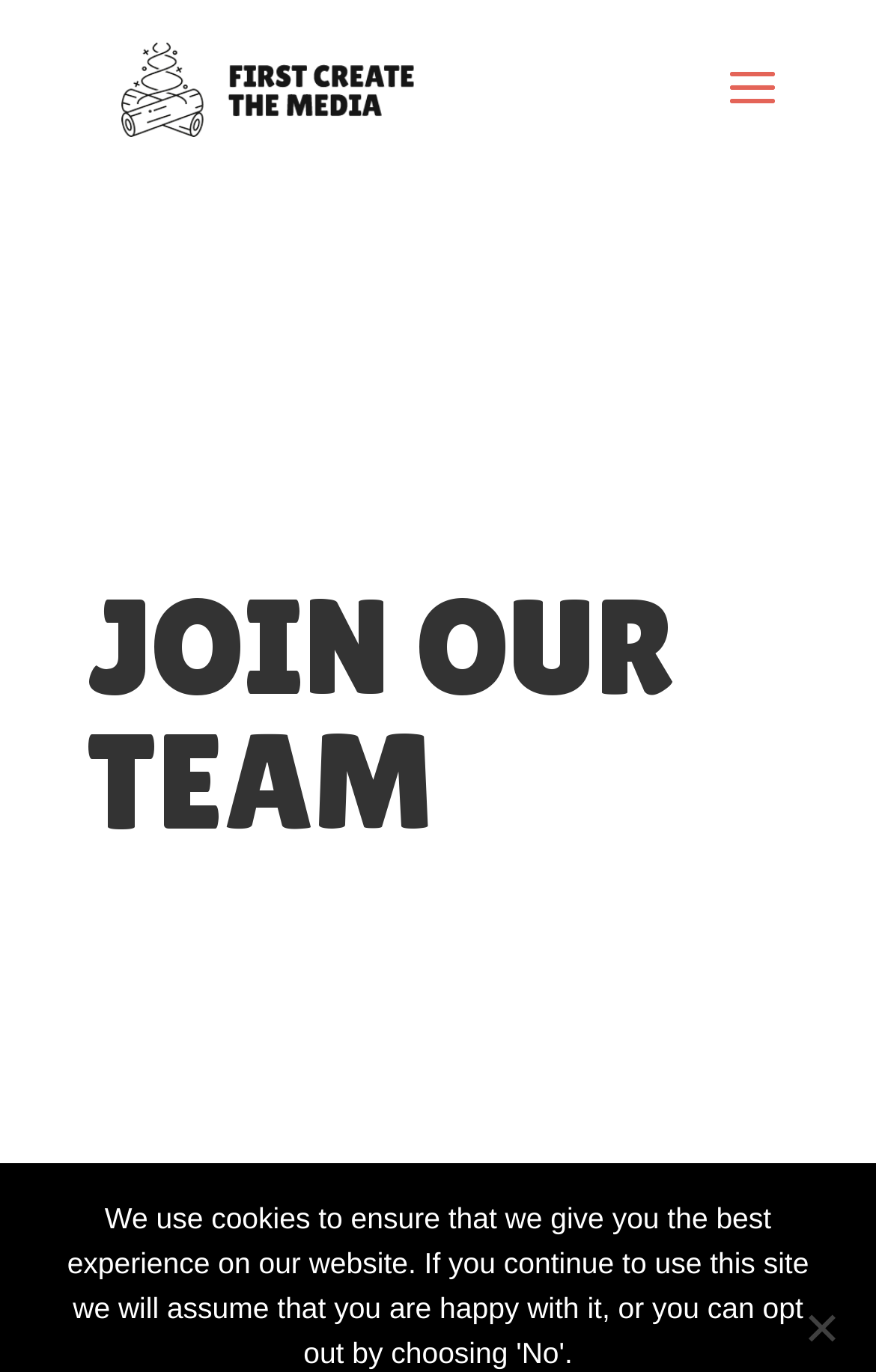Locate and generate the text content of the webpage's heading.

JOIN OUR TEAM